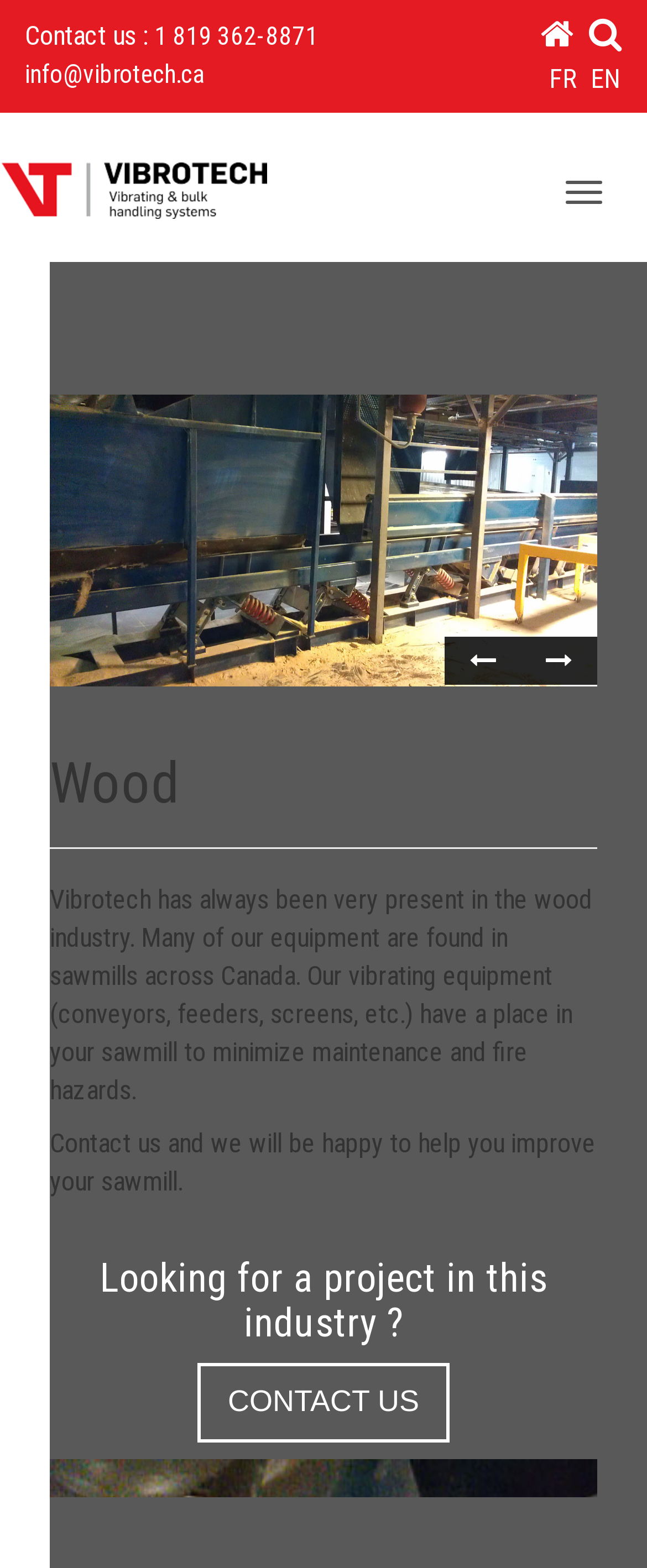What languages are available on the website?
Please give a detailed and elaborate answer to the question based on the image.

The webpage provides language options, including French (FR) and English (EN), which can be accessed through the links at the top of the page.